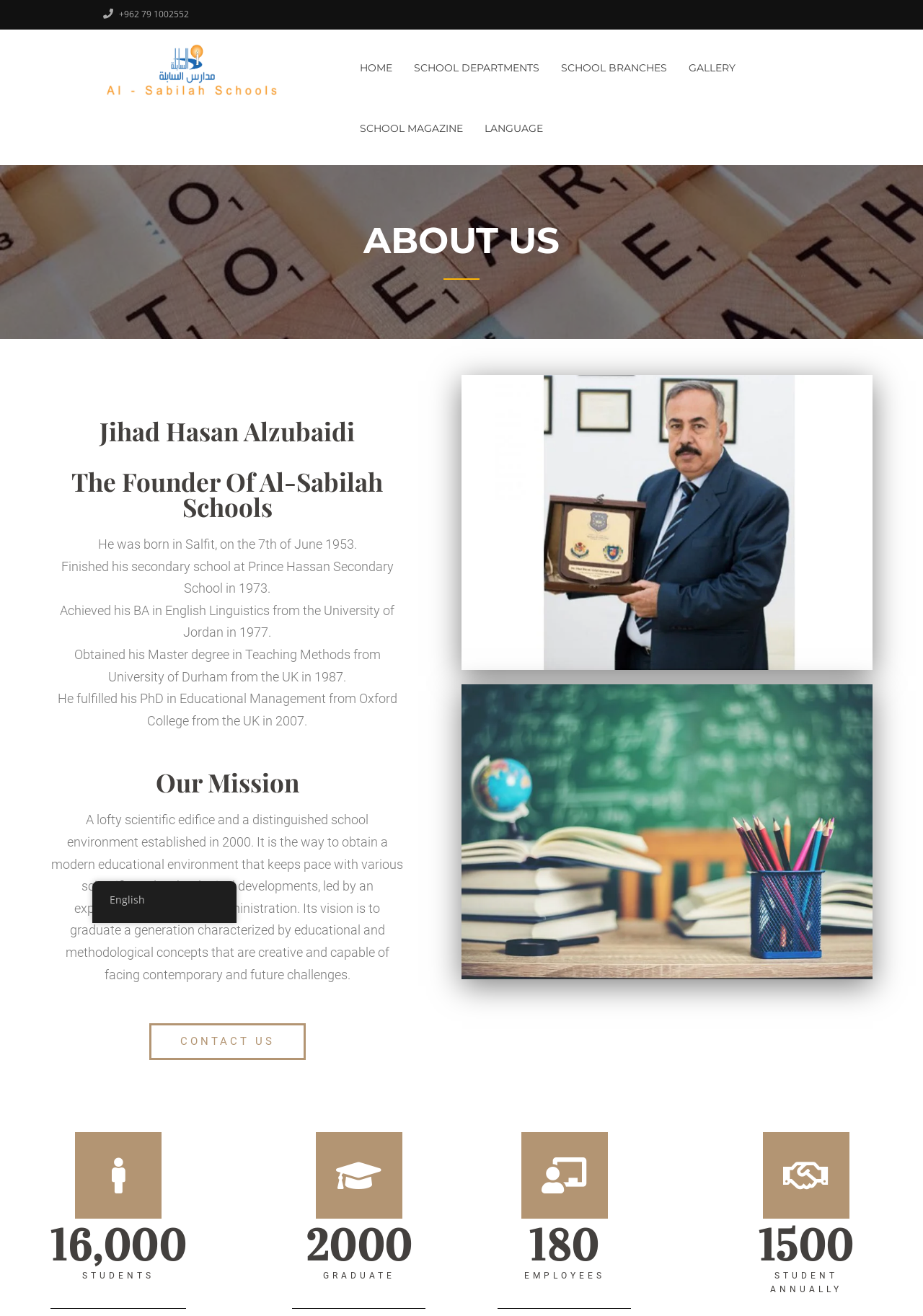Specify the bounding box coordinates for the region that must be clicked to perform the given instruction: "Contact CX Sports by clicking '+33-45-04-00-44-56'".

None